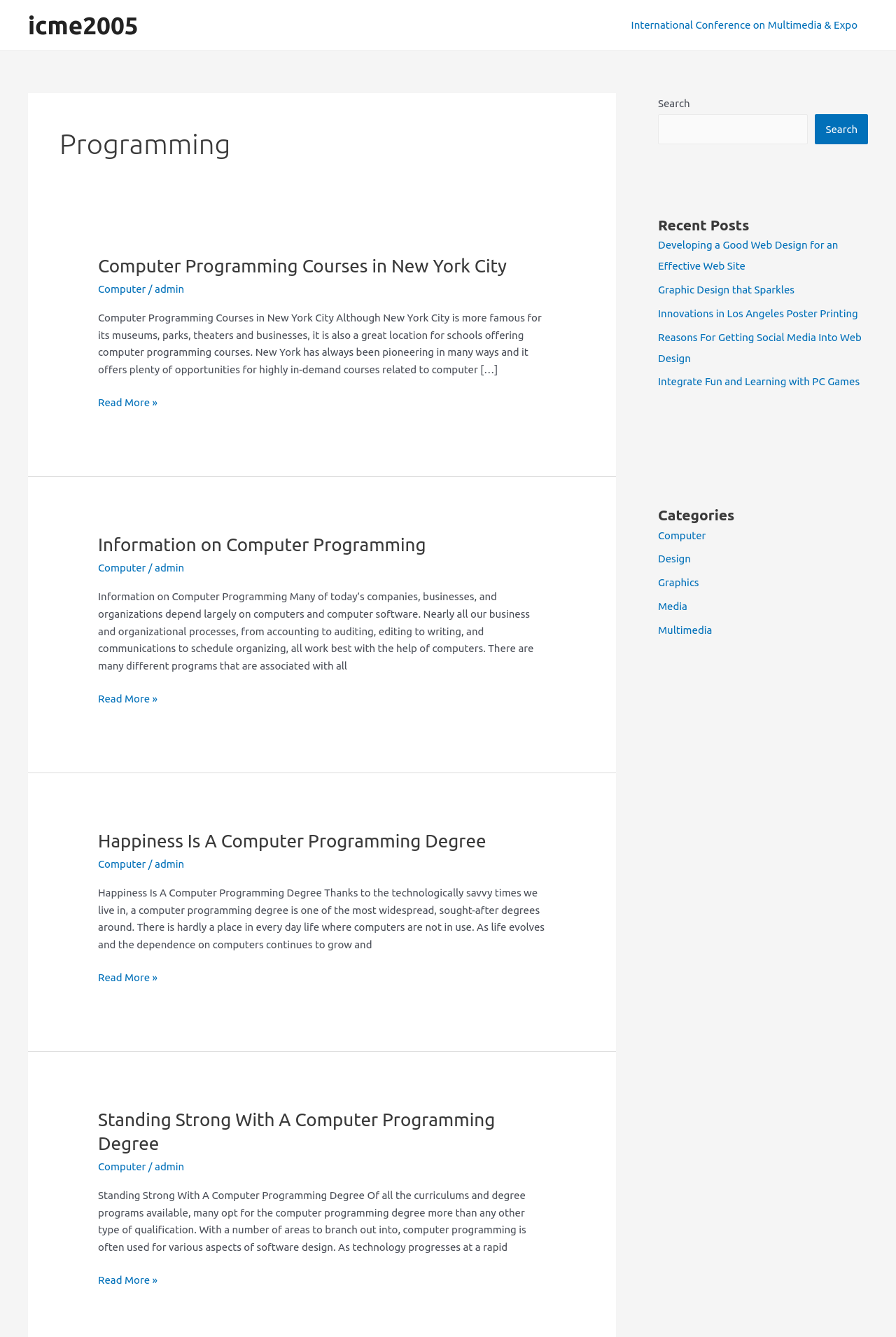Determine the bounding box coordinates of the area to click in order to meet this instruction: "search for something".

[0.734, 0.085, 0.902, 0.108]